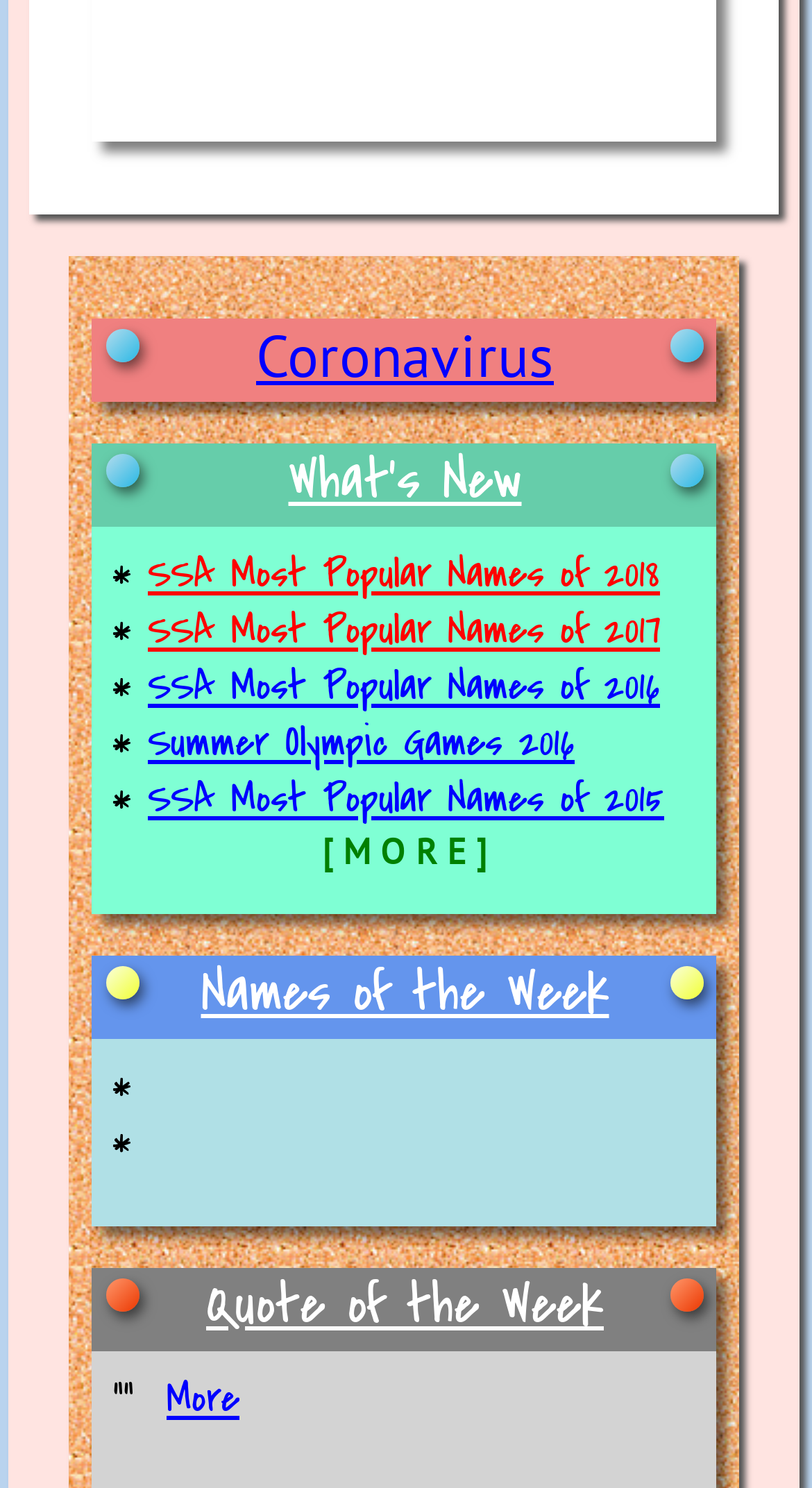Carefully observe the image and respond to the question with a detailed answer:
How many links are there in the first section?

The first section of the webpage contains four links, which are 'Coronavirus', 'SSA Most Popular Names of 2018', 'SSA Most Popular Names of 2017', and 'SSA Most Popular Names of 2016'.